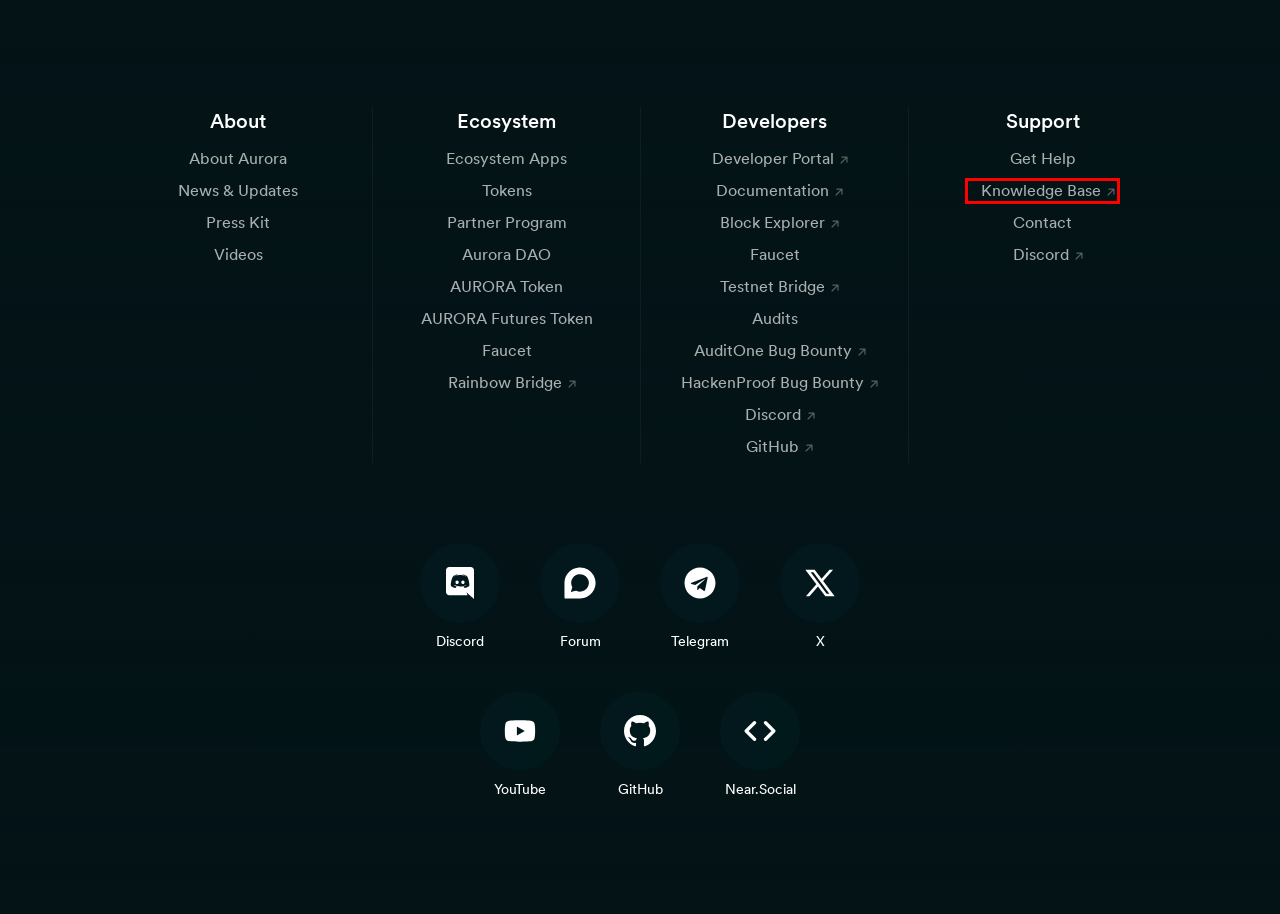You are given a screenshot depicting a webpage with a red bounding box around a UI element. Select the description that best corresponds to the new webpage after clicking the selected element. Here are the choices:
A. What is Aurora? | Aurora Documentation
B. Aurora Bug Bounty | AuditOne
C. Aurora Developer Portal
D. Aurora Ecosystem News (auroraecosystemnews.near) | Near Social
E. Aurora blockchain explorer | Blockscout
F. Aurora Knowledge Base
G. Aurora Bug Bounty Program | HackenProof
H. Community driven Aurora SWAG store
 – aurora-swag-store

F